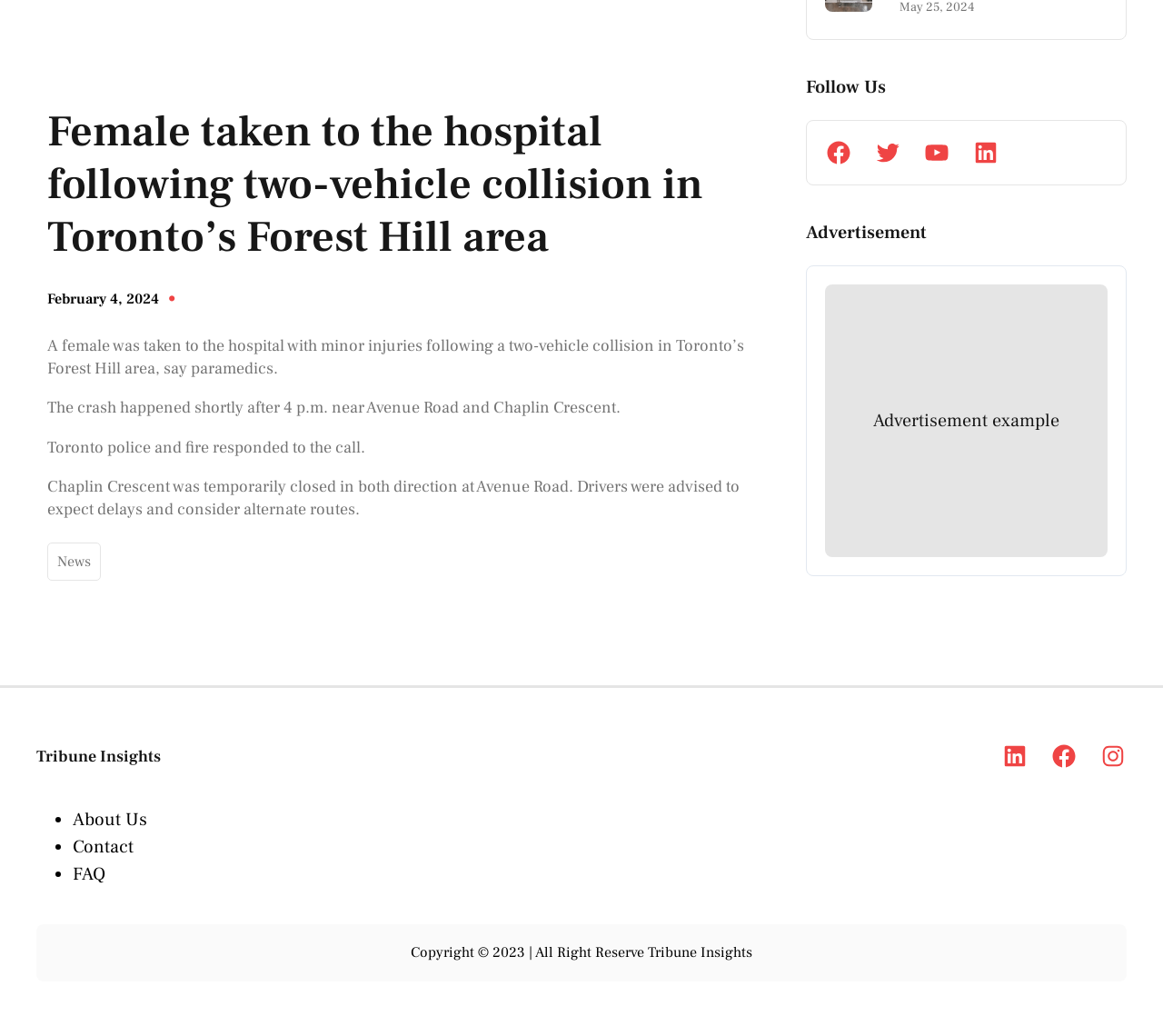Predict the bounding box of the UI element based on this description: "Tribune Insights".

[0.031, 0.72, 0.138, 0.74]